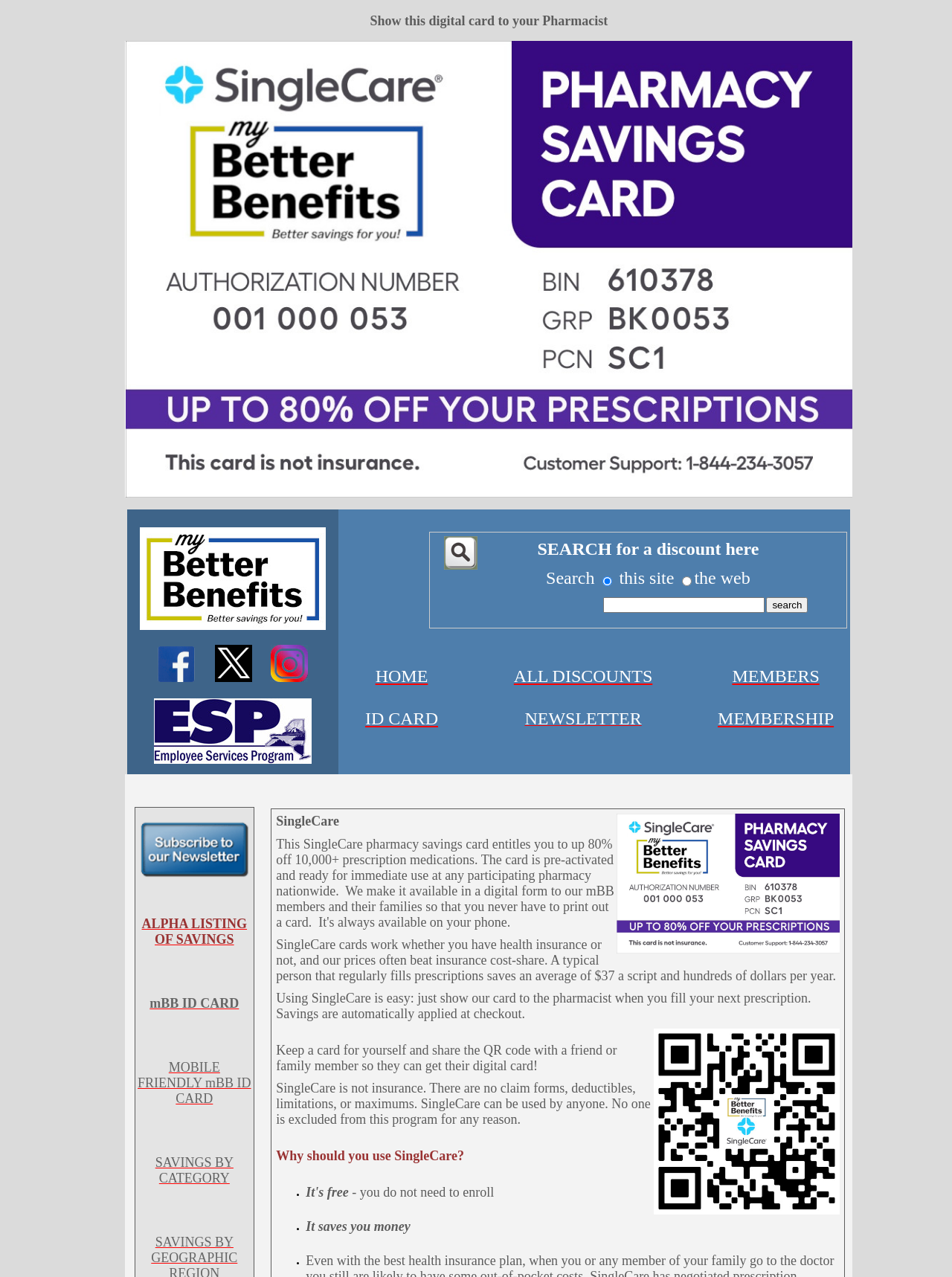Respond to the question below with a single word or phrase:
What is the purpose of the digital card?

To show to pharmacist